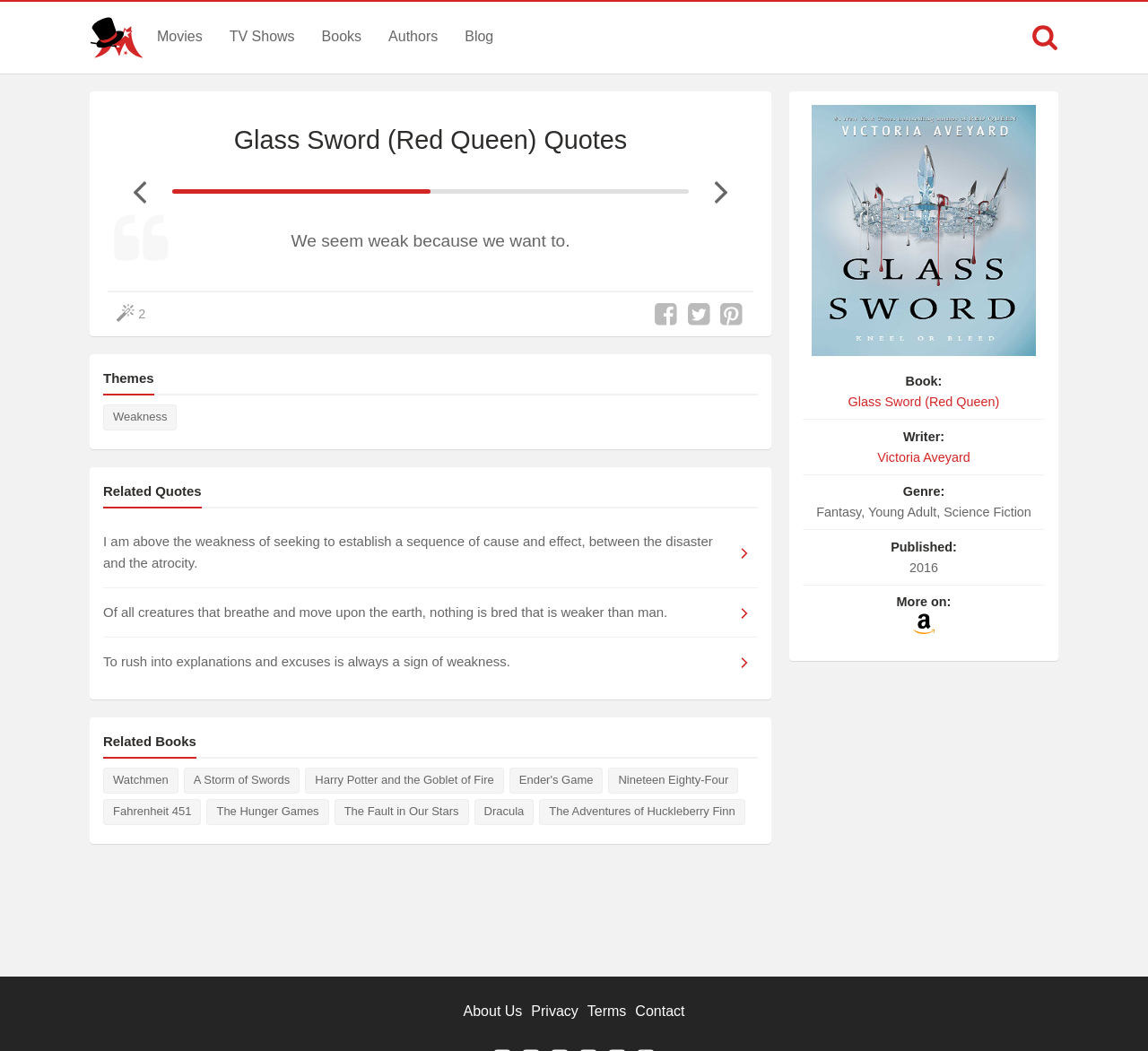Select the bounding box coordinates of the element I need to click to carry out the following instruction: "Click on the 'Movies' link".

[0.125, 0.002, 0.188, 0.069]